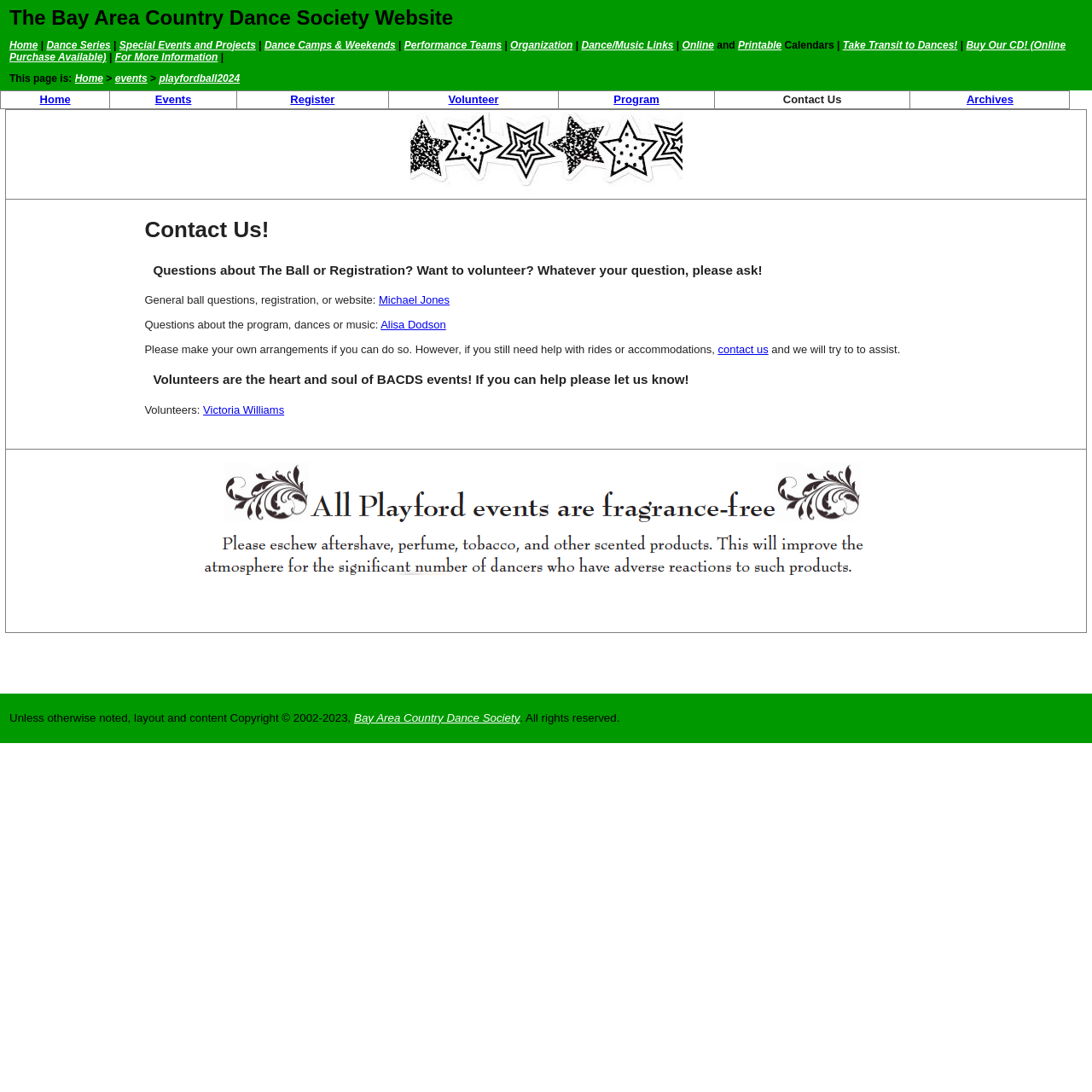What is the policy regarding fragrances at the event?
Answer the question with a single word or phrase derived from the image.

Fragrance Free Policy